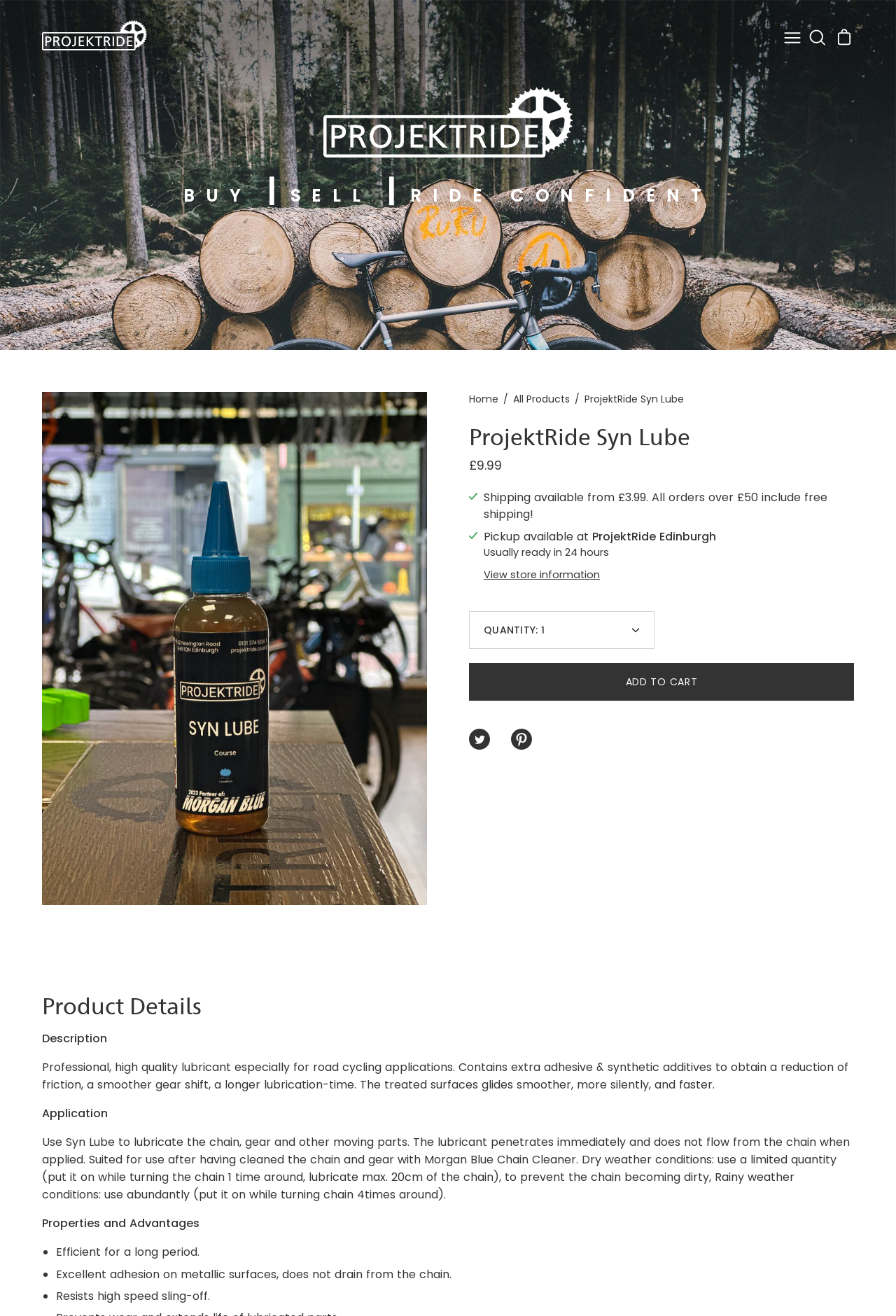What is the price of the lubricant?
Please provide a detailed and comprehensive answer to the question.

I found the answer by looking at the static text element on the webpage, which displays the price of the lubricant as '£9.99'.